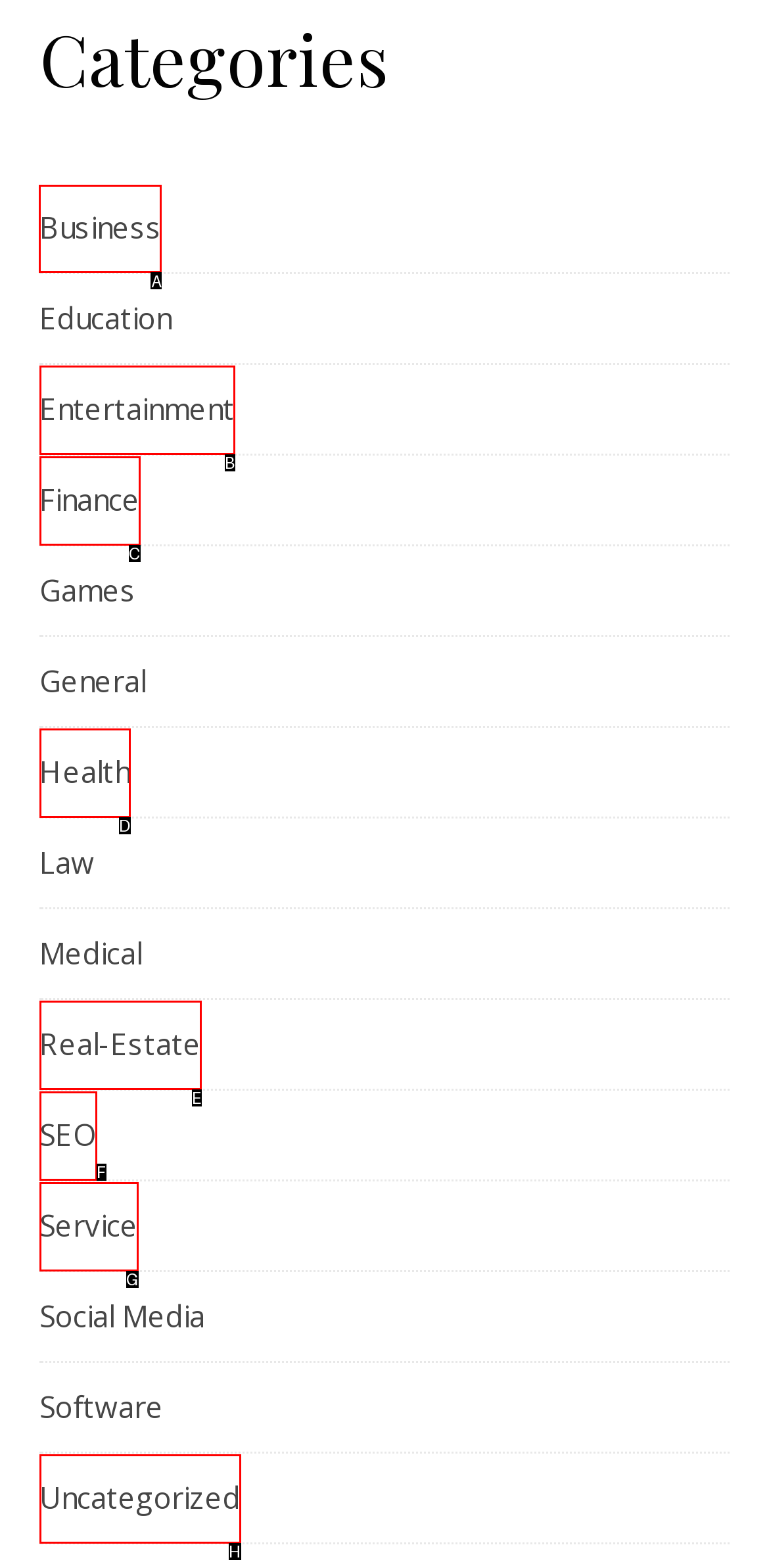Identify the letter of the UI element needed to carry out the task: Click on Business category
Reply with the letter of the chosen option.

A